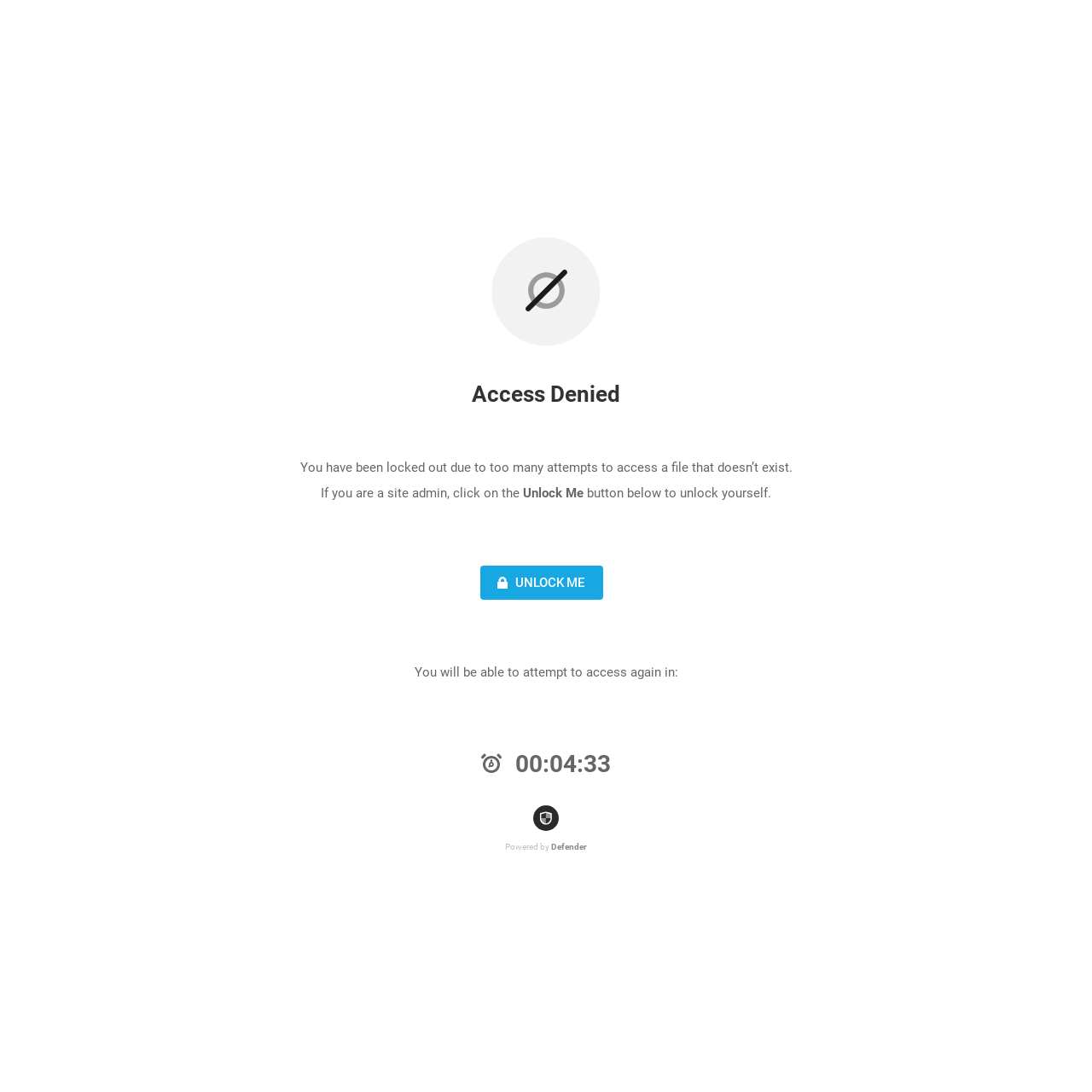What action should a site admin take to unlock themselves?
Based on the image, provide your answer in one word or phrase.

Click the Unlock Me button